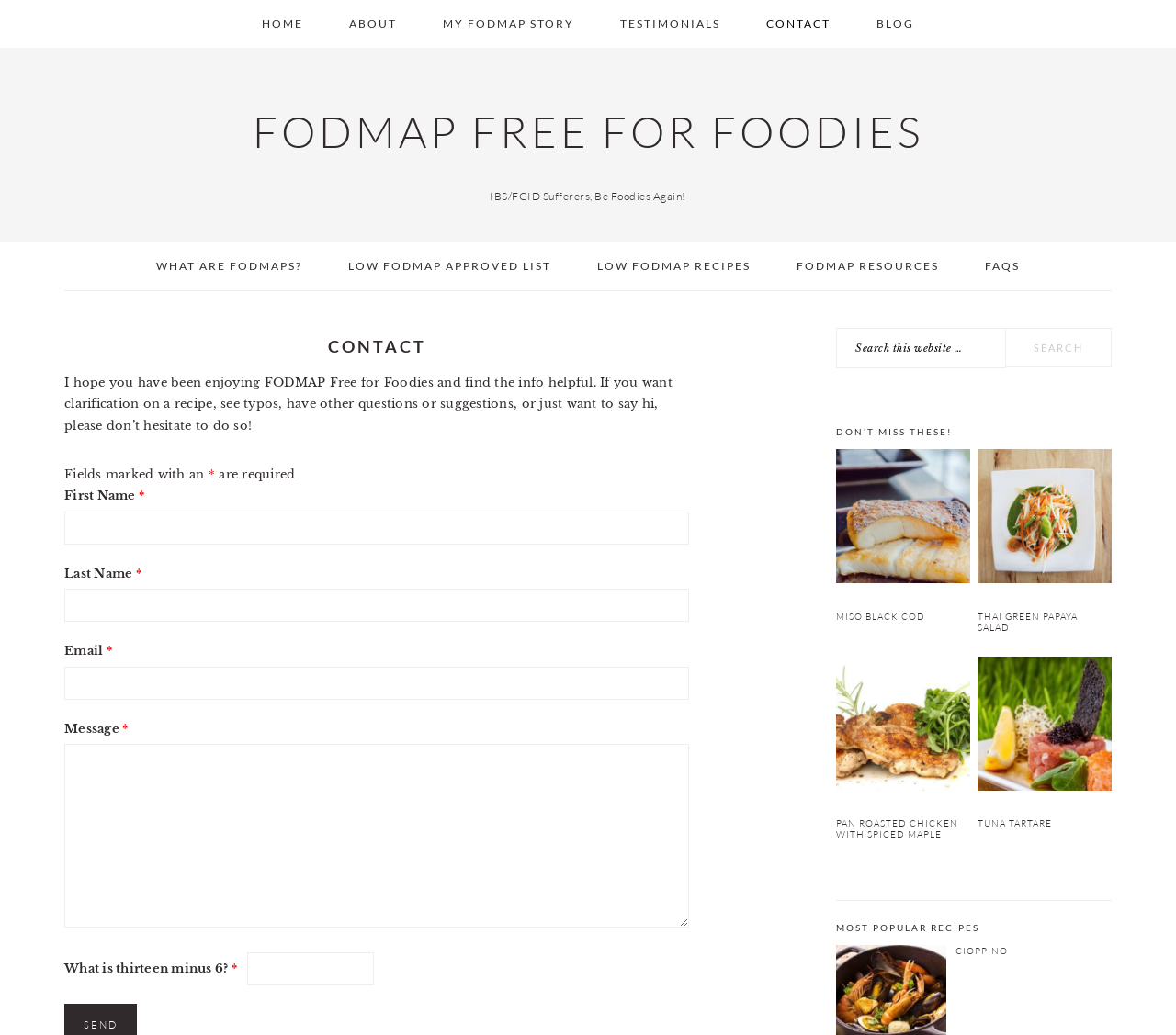Please find the bounding box coordinates in the format (top-left x, top-left y, bottom-right x, bottom-right y) for the given element description. Ensure the coordinates are floating point numbers between 0 and 1. Description: aria-label="Smatcomm Logo – White"

None